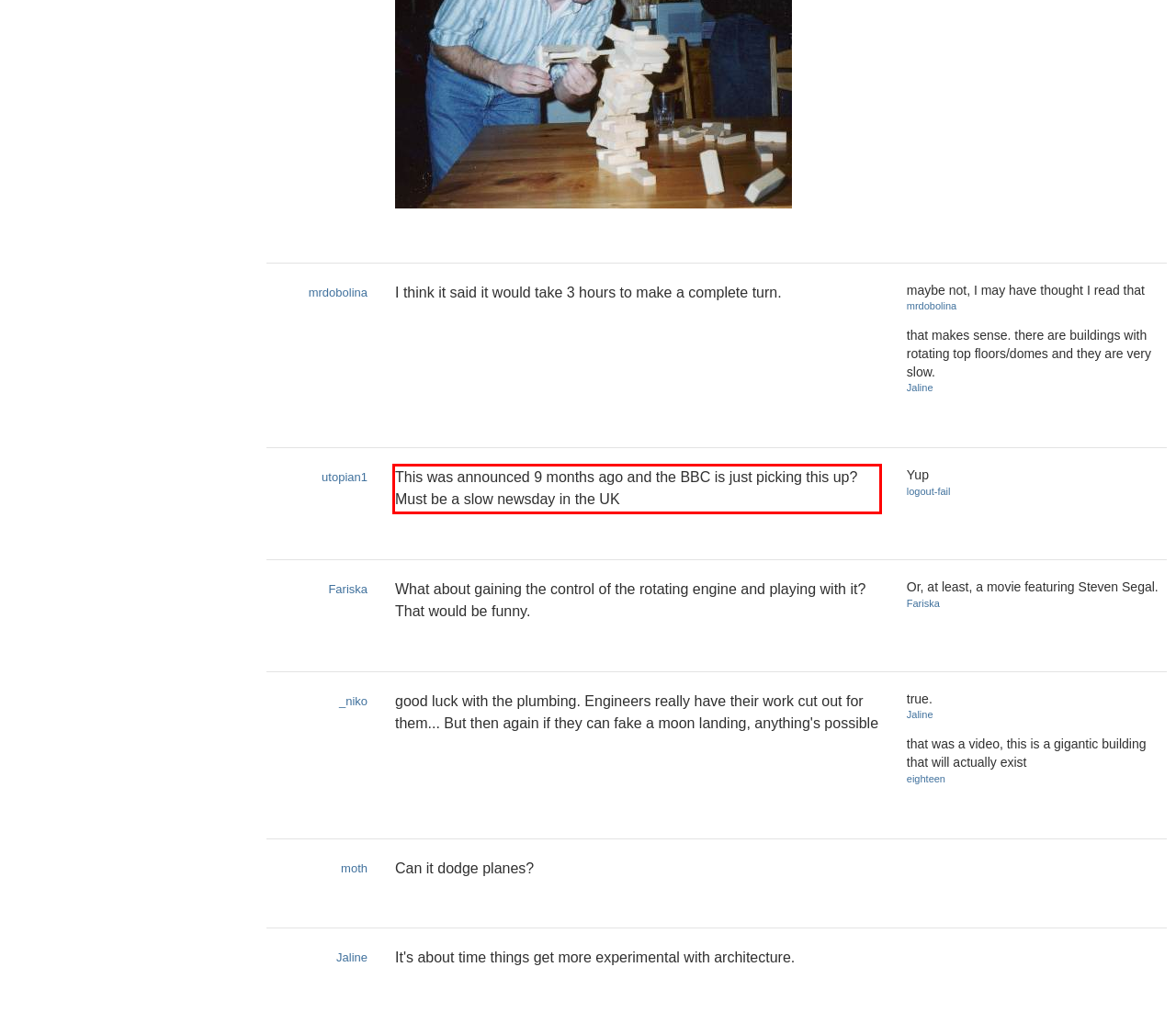Within the screenshot of the webpage, there is a red rectangle. Please recognize and generate the text content inside this red bounding box.

This was announced 9 months ago and the BBC is just picking this up? Must be a slow newsday in the UK